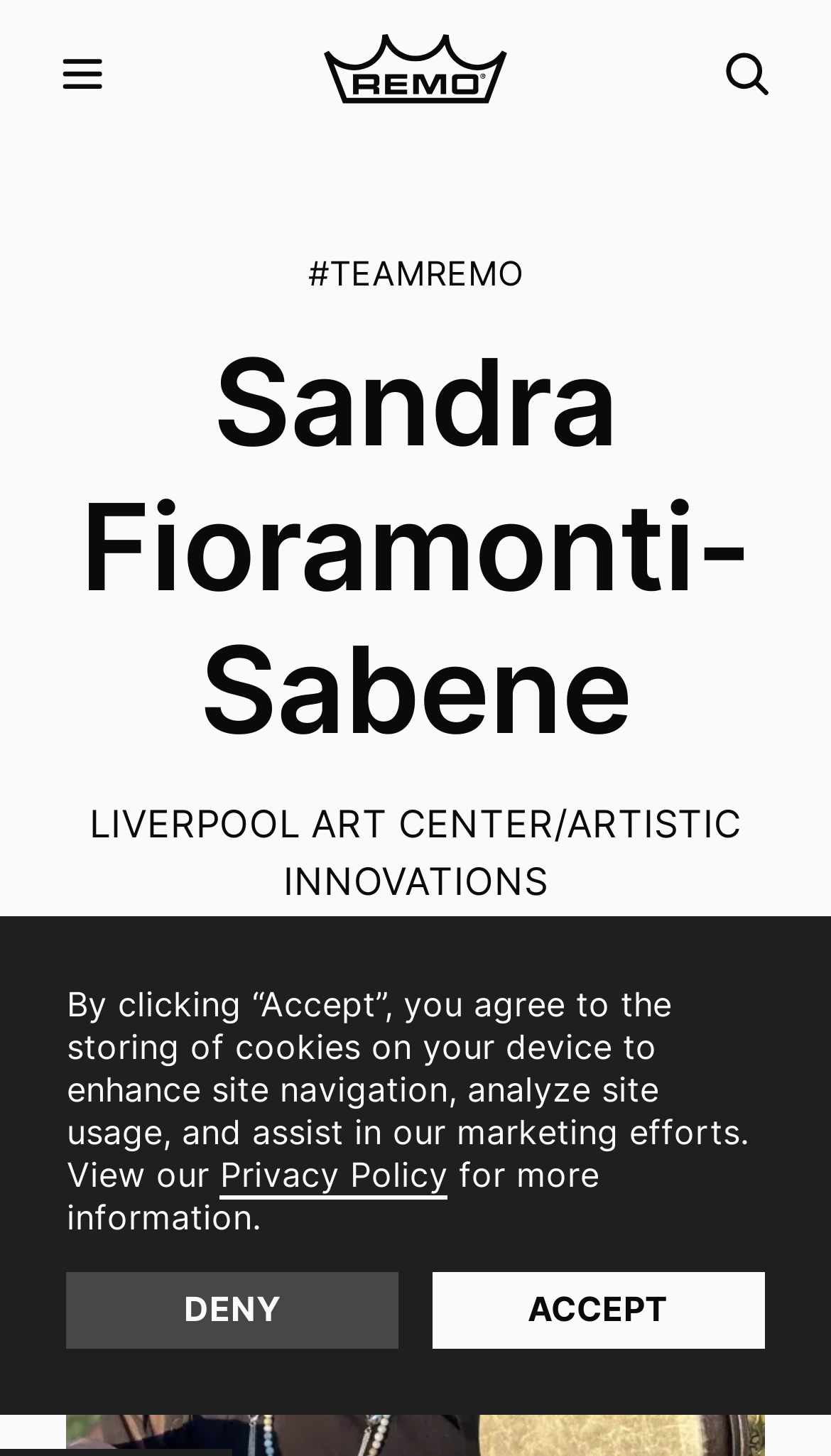Identify the coordinates of the bounding box for the element described below: "aria-label="Expand Fullscreen Menu"". Return the coordinates as four float numbers between 0 and 1: [left, top, right, bottom].

[0.0, 0.0, 0.2, 0.103]